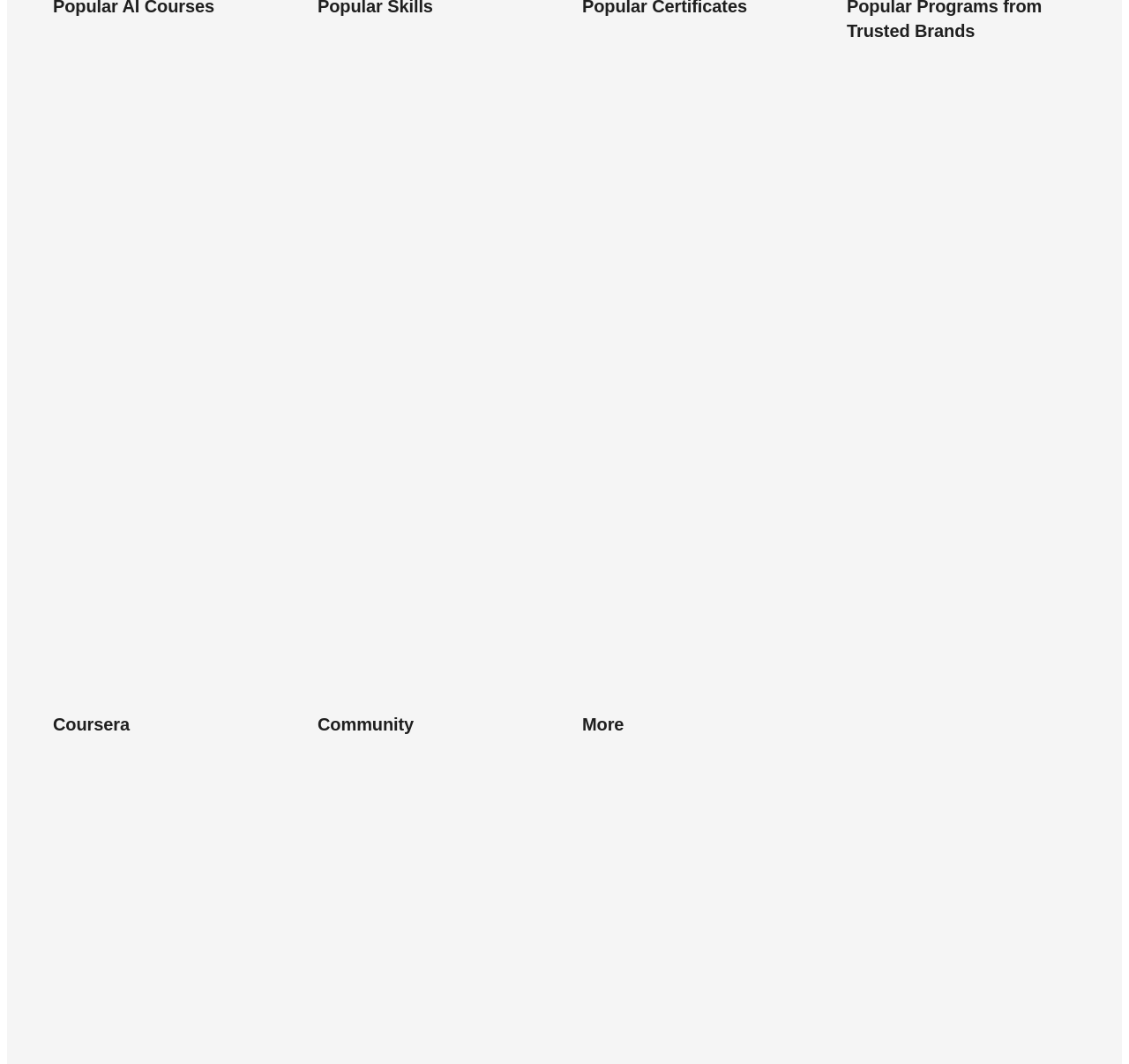Pinpoint the bounding box coordinates of the element you need to click to execute the following instruction: "Discover courses in Data Analytics". The bounding box should be represented by four float numbers between 0 and 1, in the format [left, top, right, bottom].

[0.281, 0.086, 0.348, 0.101]